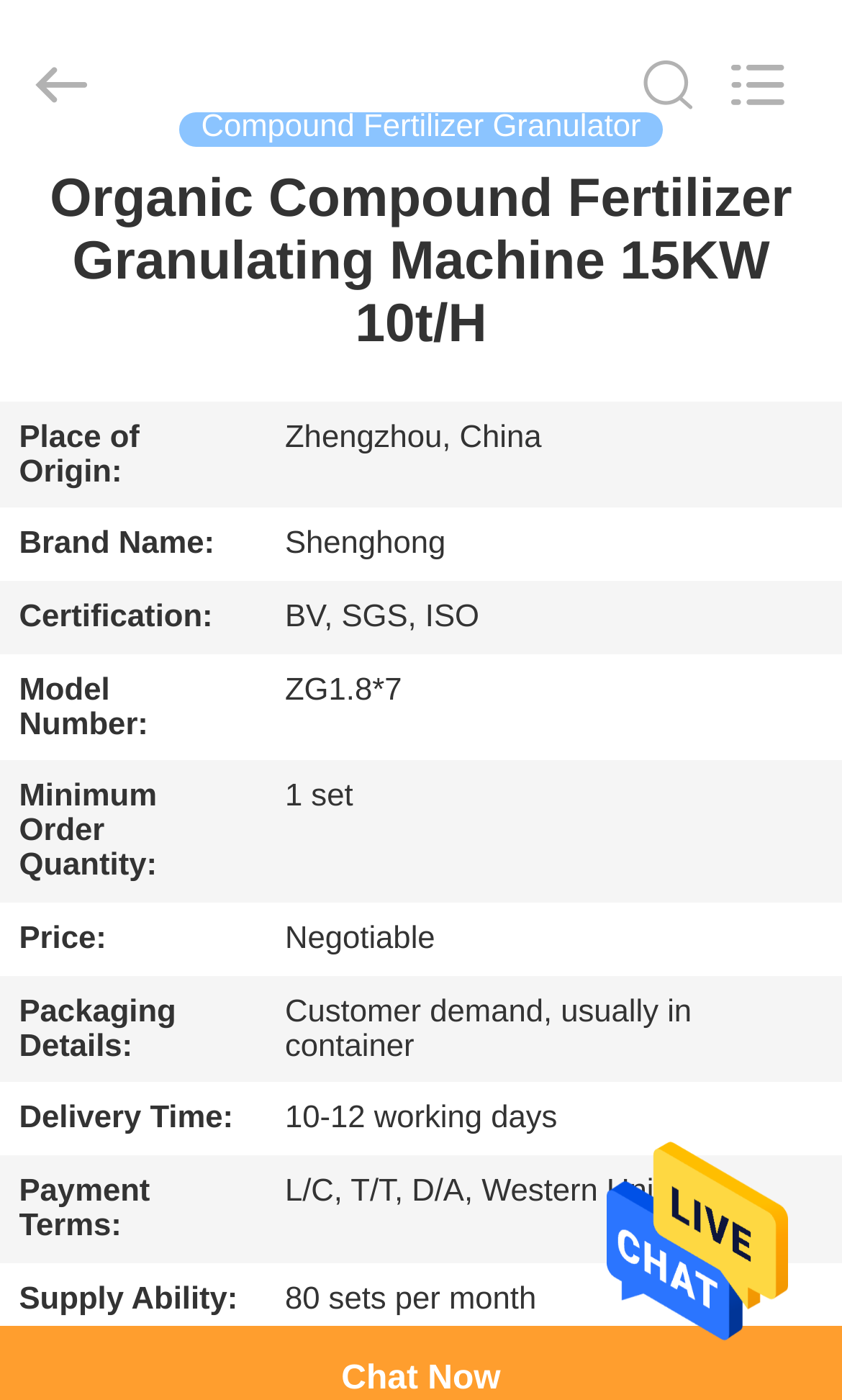Specify the bounding box coordinates for the region that must be clicked to perform the given instruction: "Chat with customer support".

[0.0, 0.808, 0.168, 0.898]